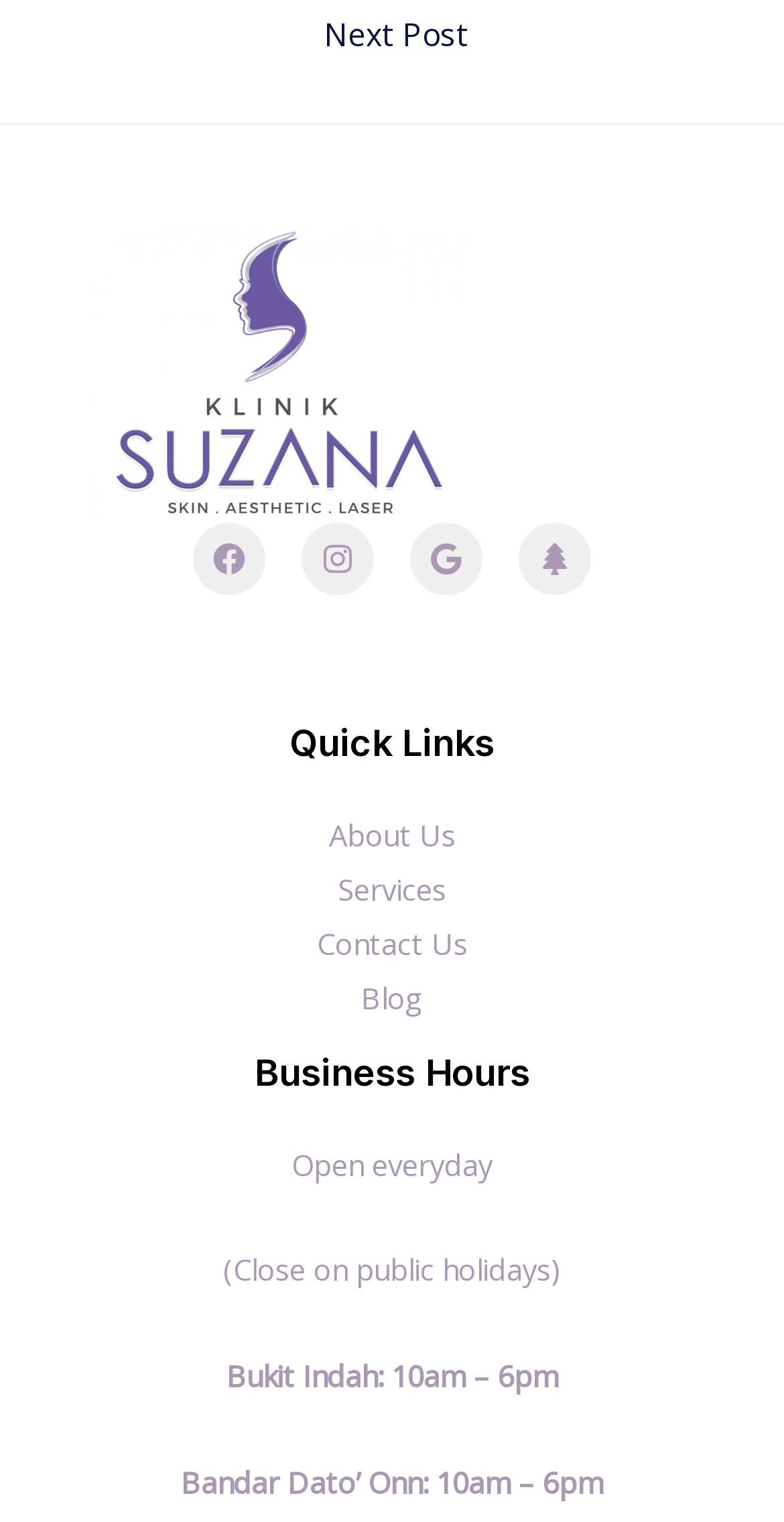Please mark the clickable region by giving the bounding box coordinates needed to complete this instruction: "Visit Facebook".

[0.246, 0.344, 0.338, 0.391]